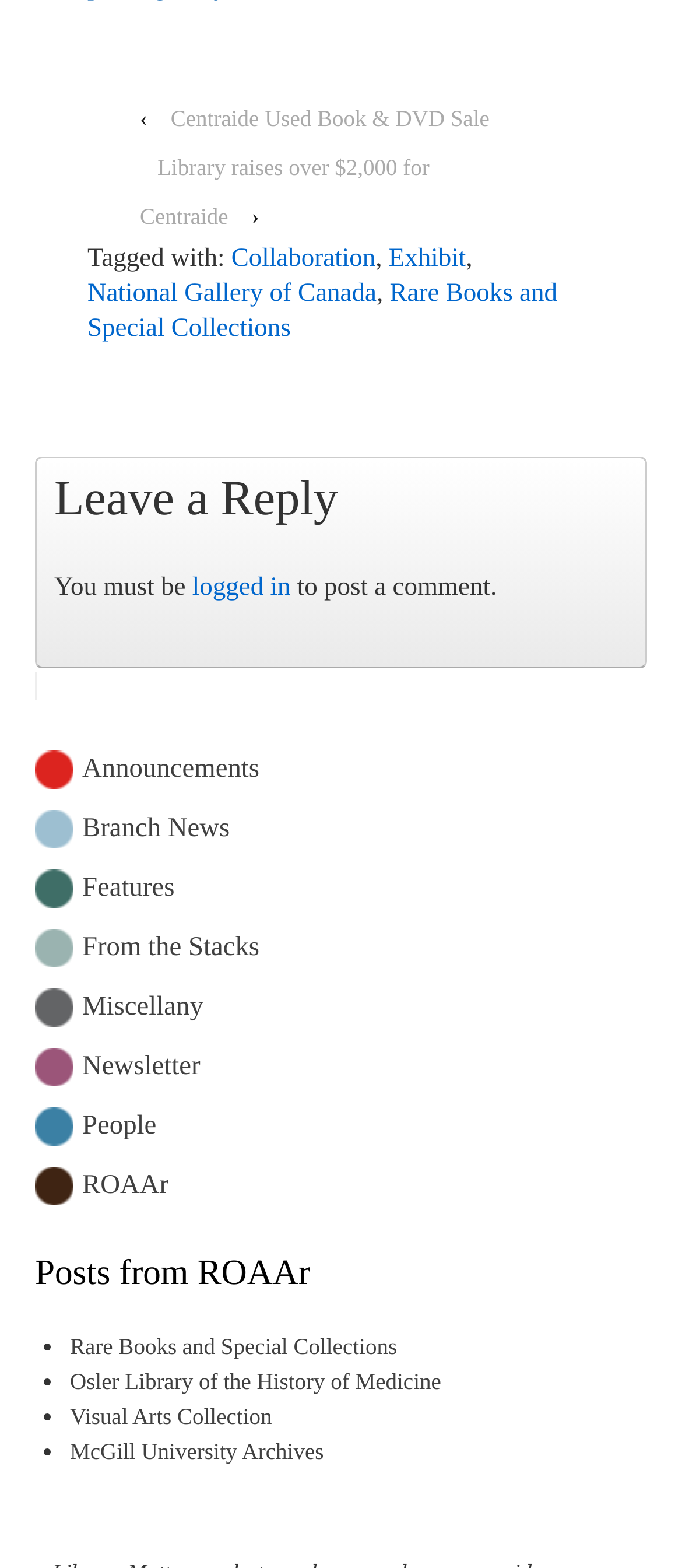Give a one-word or one-phrase response to the question: 
What is the name of the library mentioned in the post?

Osler Library of the History of Medicine